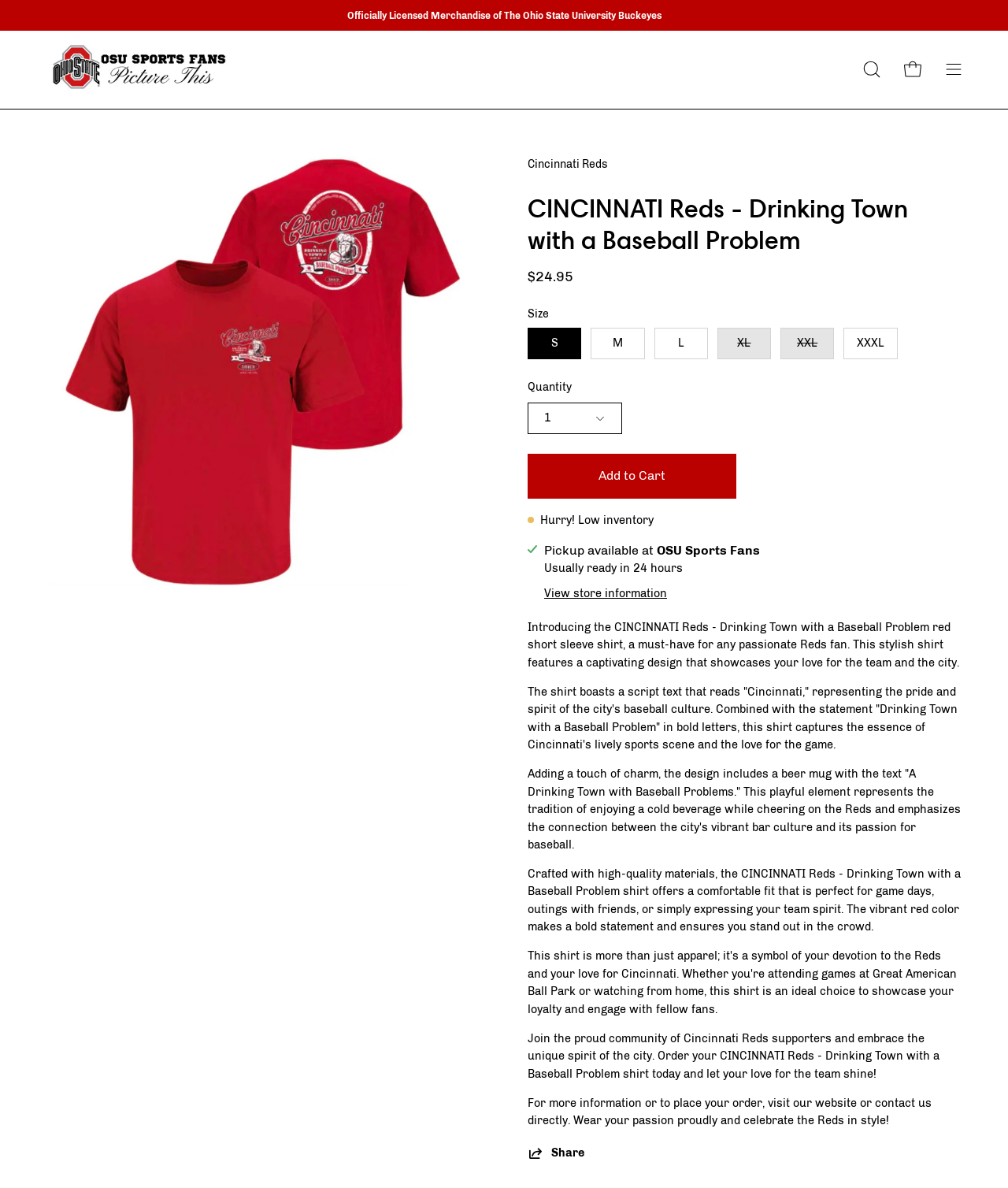Examine the screenshot and answer the question in as much detail as possible: Is the shirt available for pickup?

The availability of the shirt for pickup can be found in the product details section, where it is stated as 'Pickup available at OSU Sports Fans'. This indicates that the shirt can be picked up at the OSU Sports Fans store.